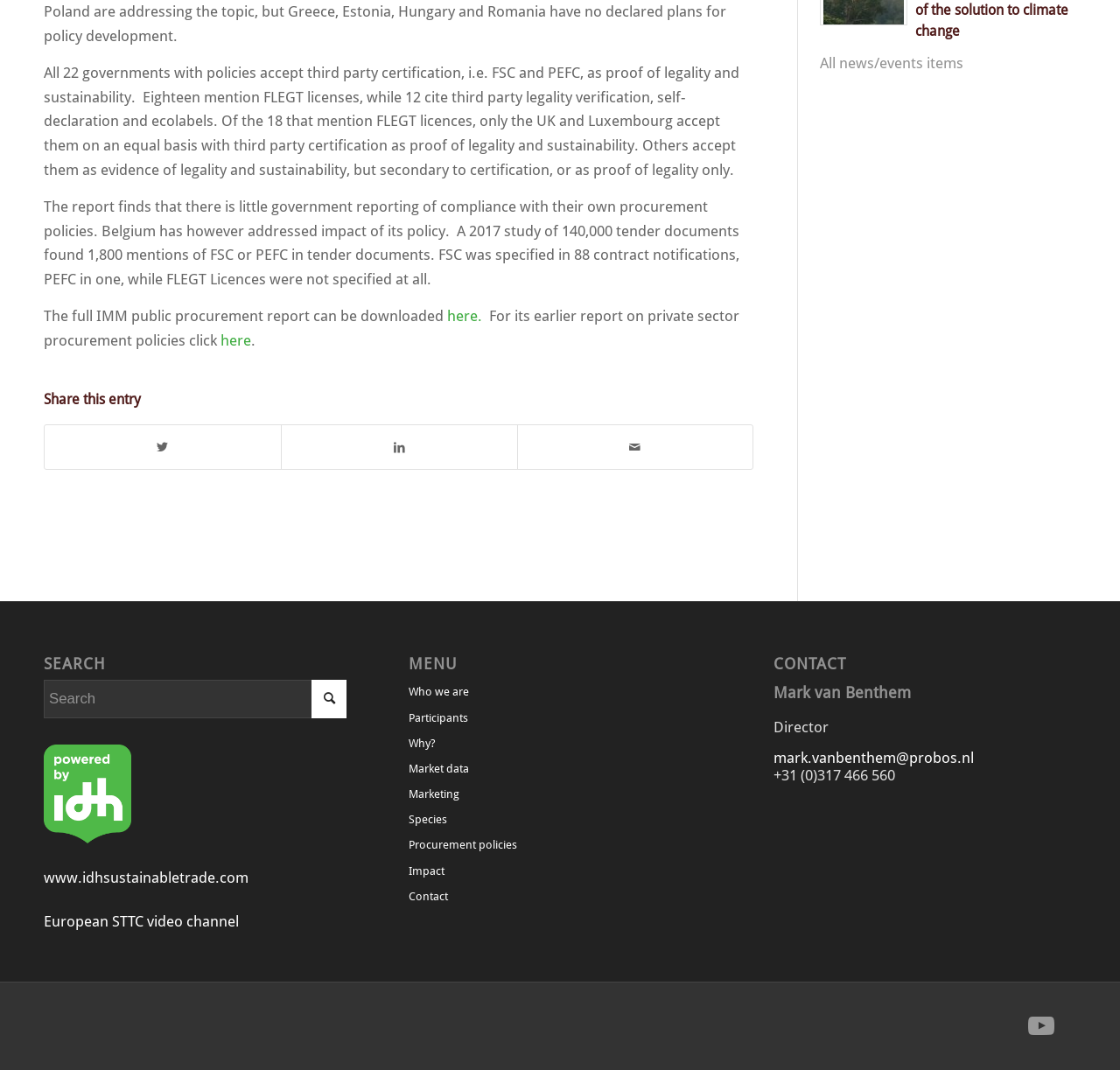Determine the bounding box coordinates for the UI element matching this description: "European STTC video channel".

[0.039, 0.853, 0.213, 0.869]